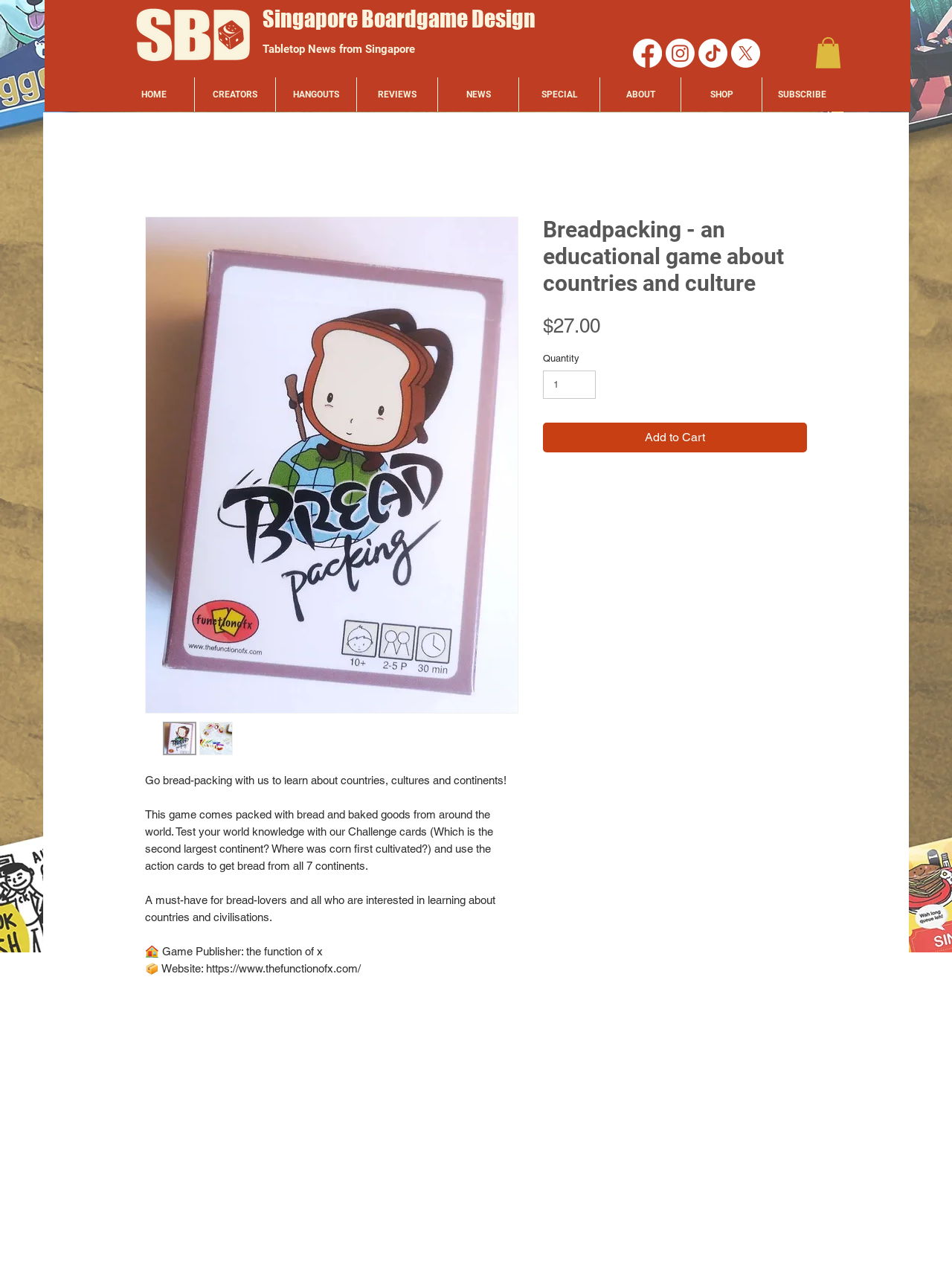Bounding box coordinates must be specified in the format (top-left x, top-left y, bottom-right x, bottom-right y). All values should be floating point numbers between 0 and 1. What are the bounding box coordinates of the UI element described as: input value="1" aria-label="Quantity" value="1"

[0.57, 0.289, 0.626, 0.311]